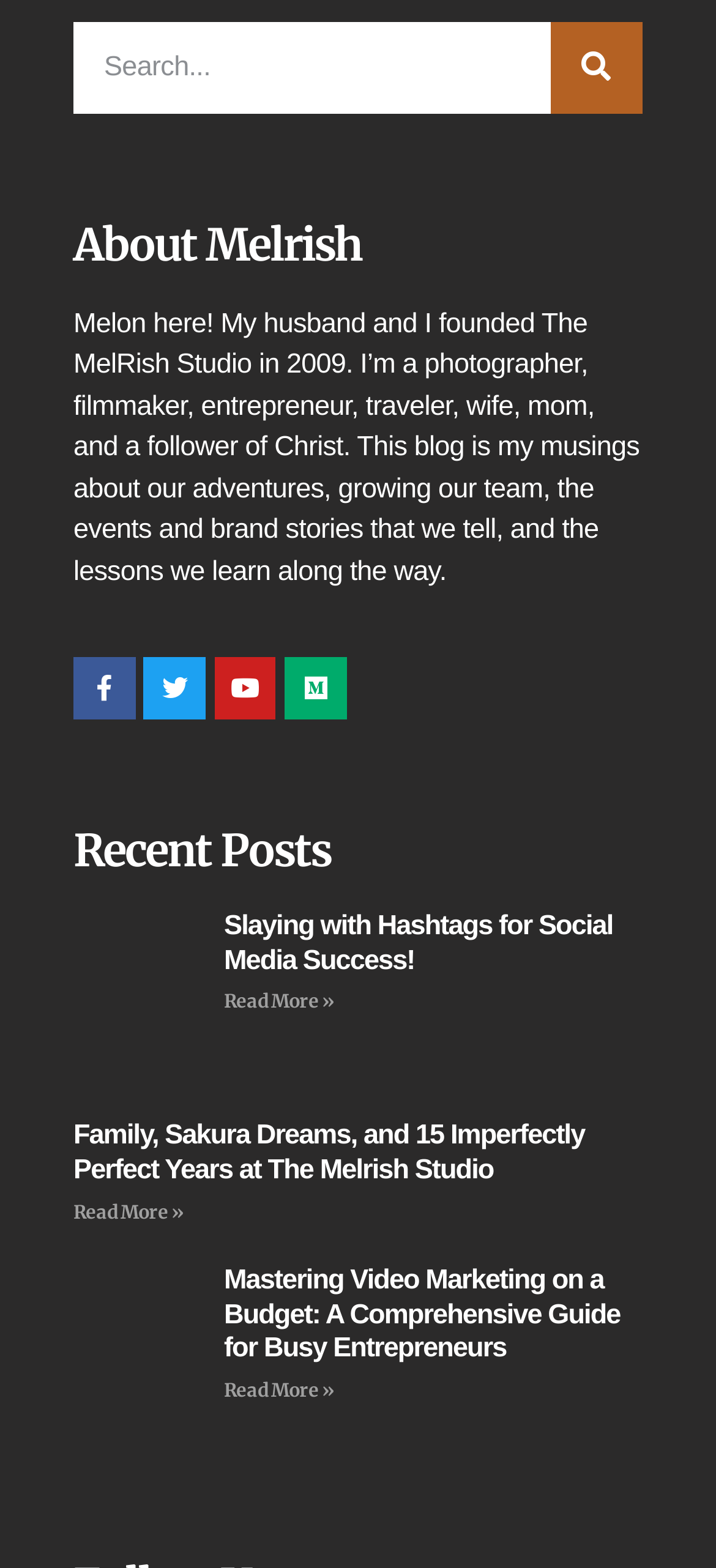What is the profession of the author?
Refer to the image and give a detailed answer to the question.

The profession of the author can be found in the StaticText element with the text 'I’m a photographer, filmmaker, entrepreneur, traveler, wife, mom, and a follower of Christ.'